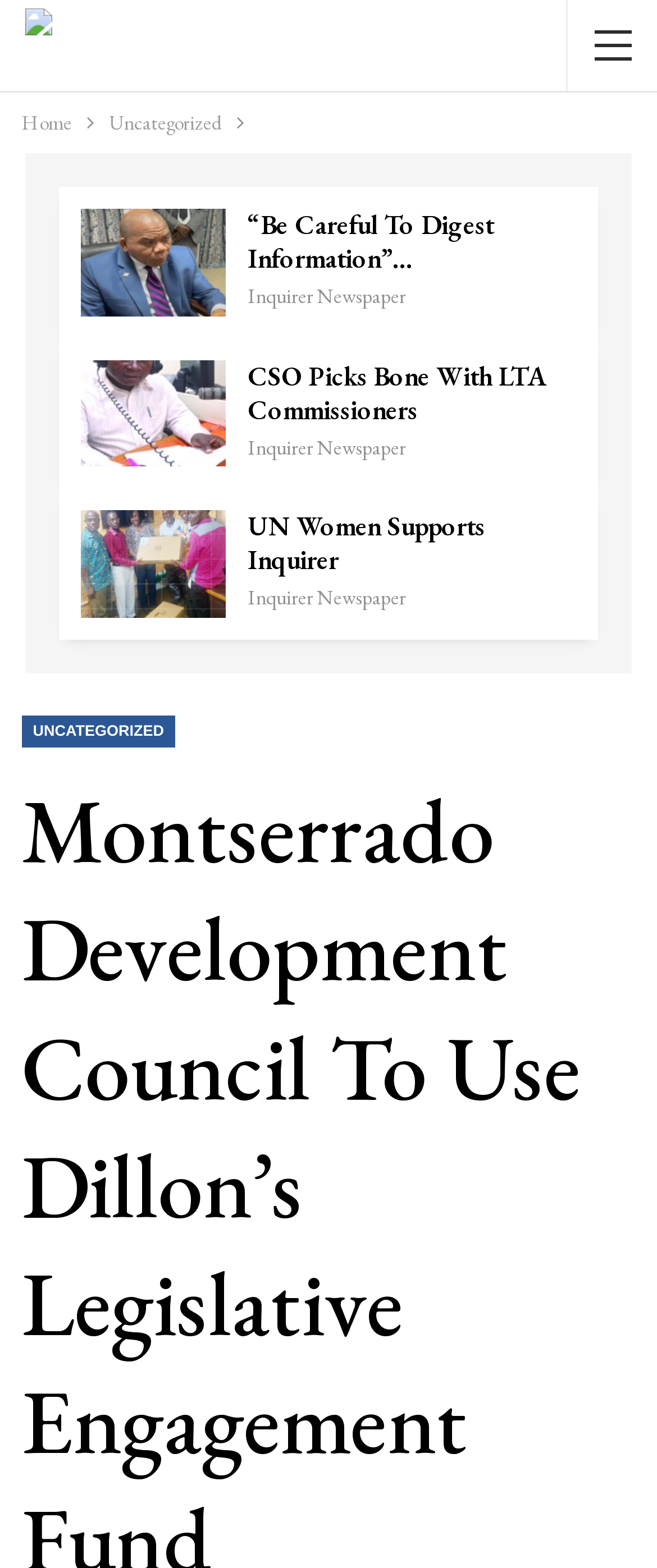How many articles are listed on the page?
Examine the image and provide an in-depth answer to the question.

I counted the number of links that appear to be article titles, which are '“Be Careful To Digest Information”…', 'CSO Picks Bone With LTA Commissioners', 'UN Women Supports Inquirer', and three others, so there are 6 articles listed.